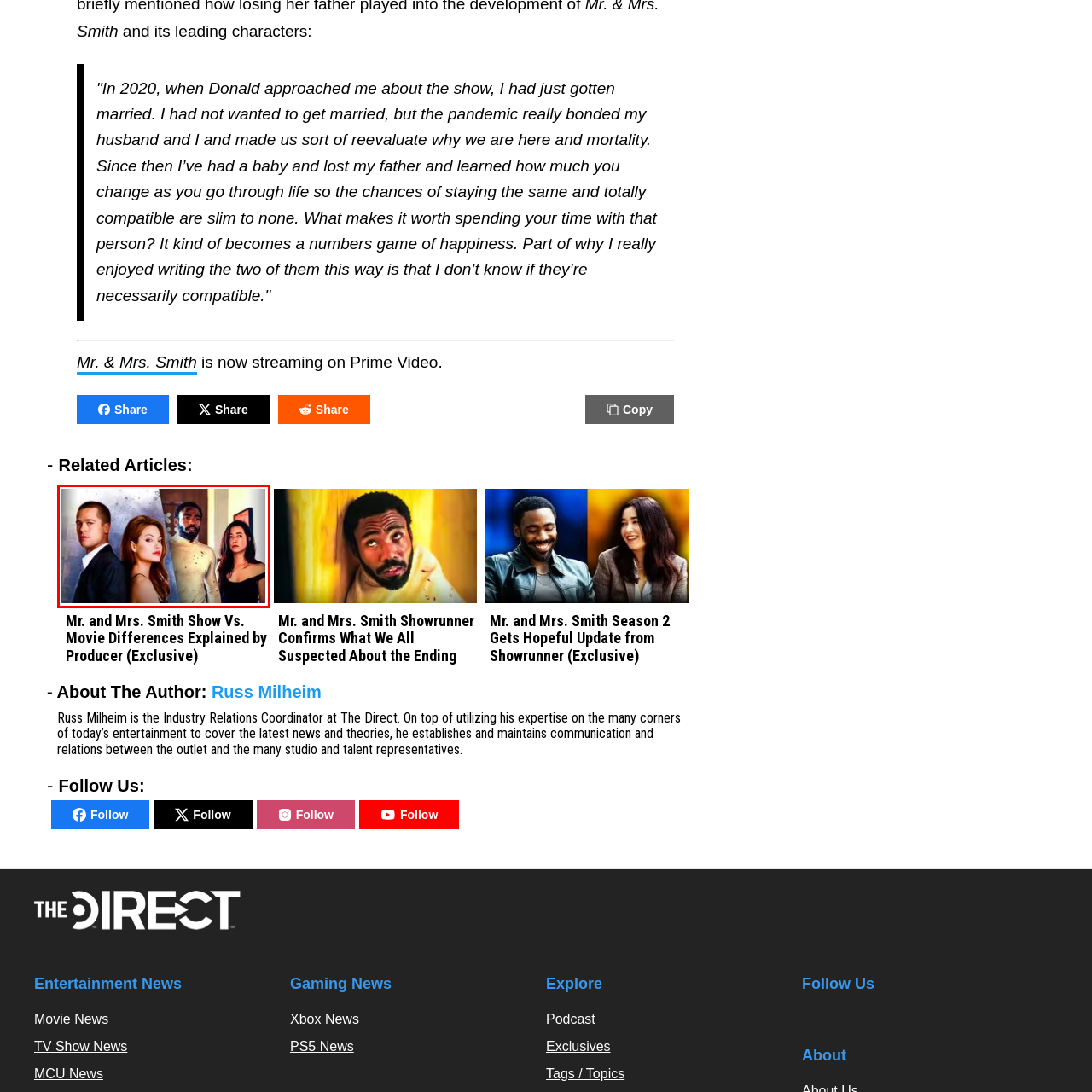Craft an in-depth description of the visual elements captured within the red box.

The image features a promotional poster for the show "Mr. and Mrs. Smith," showcasing two pairs of characters side by side. On the left, the dynamic duo includes a male character, portrayed by Brad Pitt, and a female character, played by Angelina Jolie, hinting at their roles from the original film. On the right, the modern adaptation introduces a new couple, featuring prominent performances that suggest a fresh take on the familiar narrative. The contrasting aesthetics highlight the blend of action and romance that both interpretations of the story promise, engaging viewers with themes of intrigue and complex relationships. This image captures the essence of the show's reimagining, appealing to fans of both the original movie and new audiences alike.